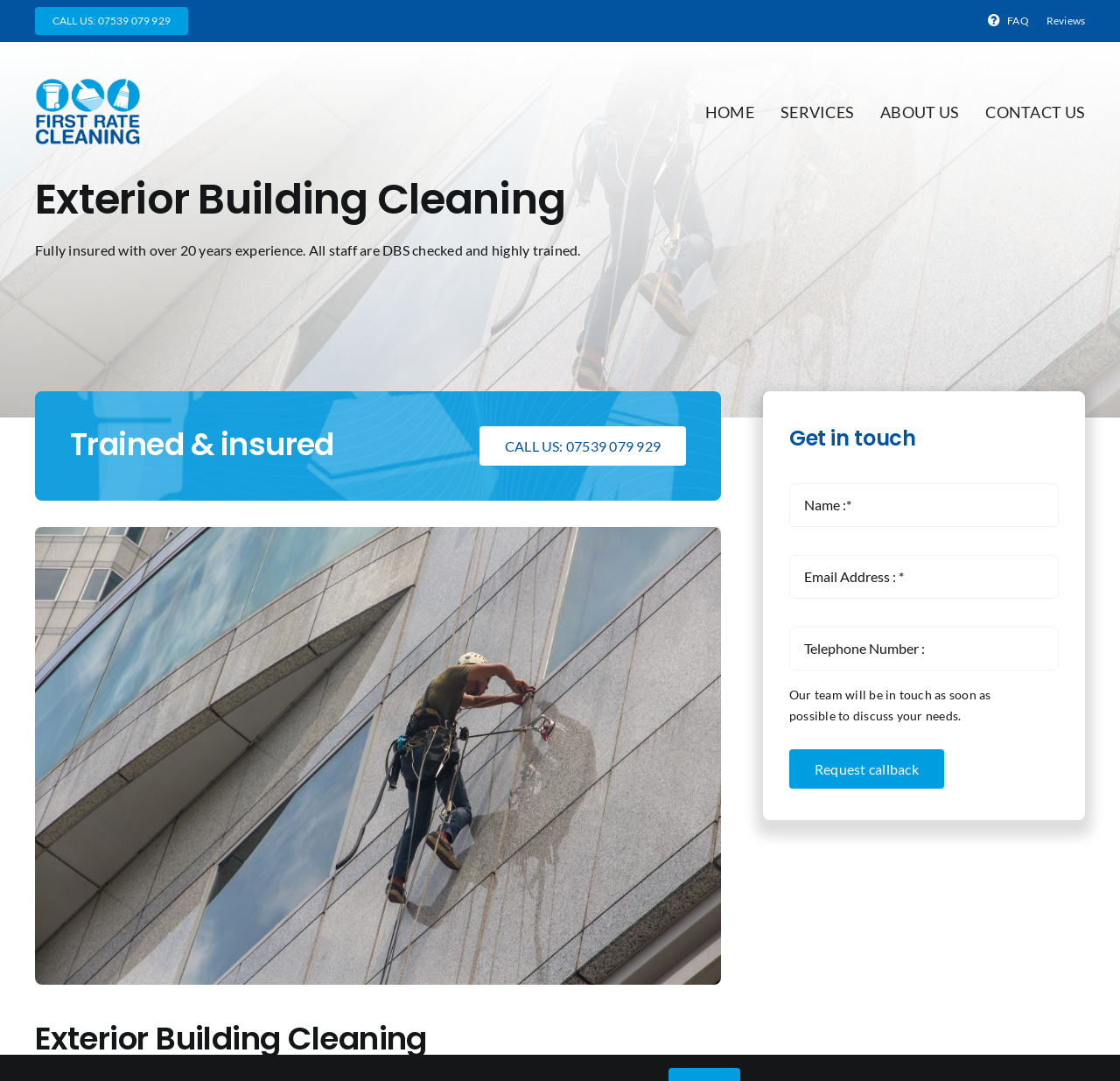Give a concise answer using one word or a phrase to the following question:
What type of cleaning service does the company offer?

Exterior Building Cleaning